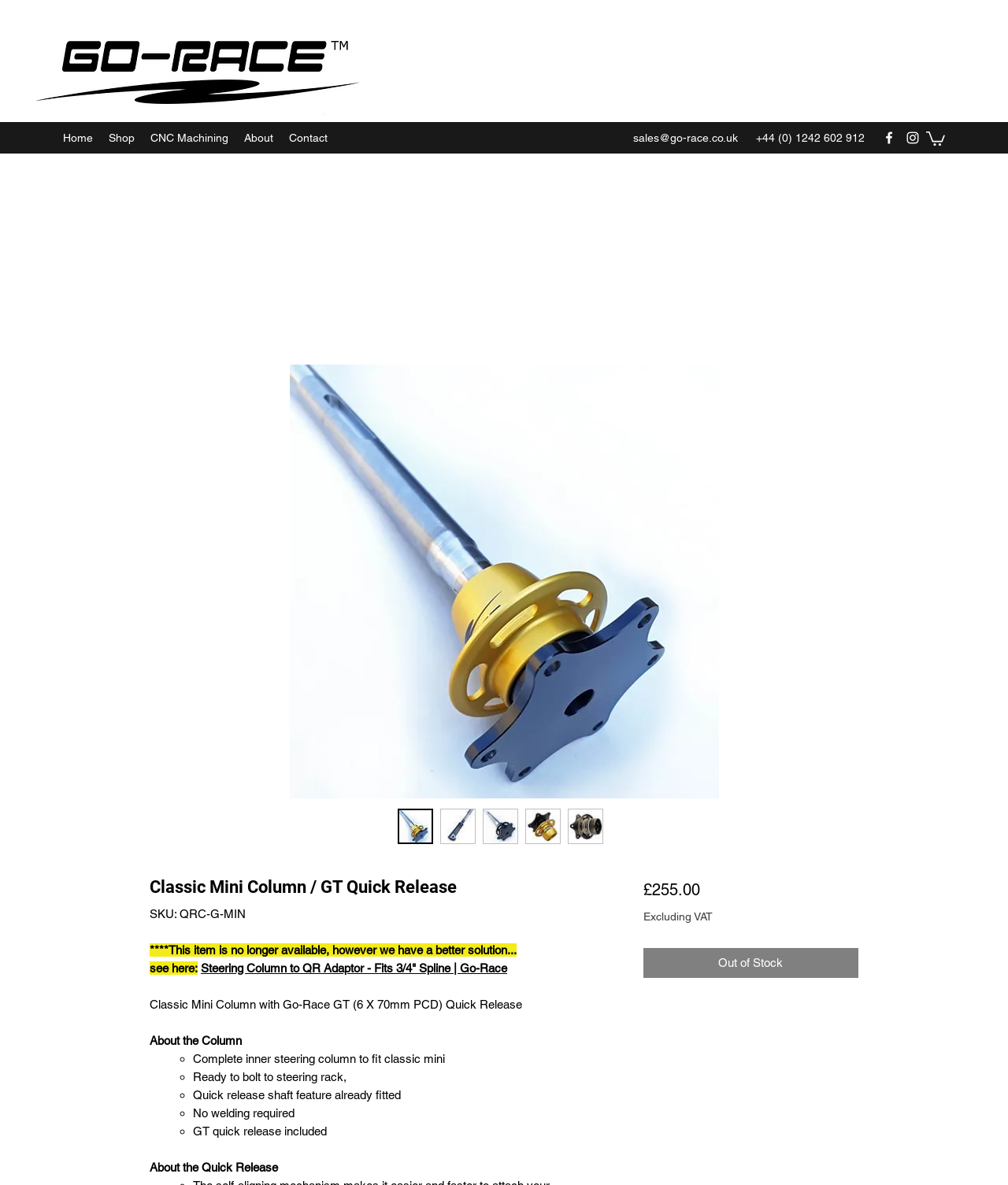Point out the bounding box coordinates of the section to click in order to follow this instruction: "Check the price".

[0.638, 0.743, 0.694, 0.759]